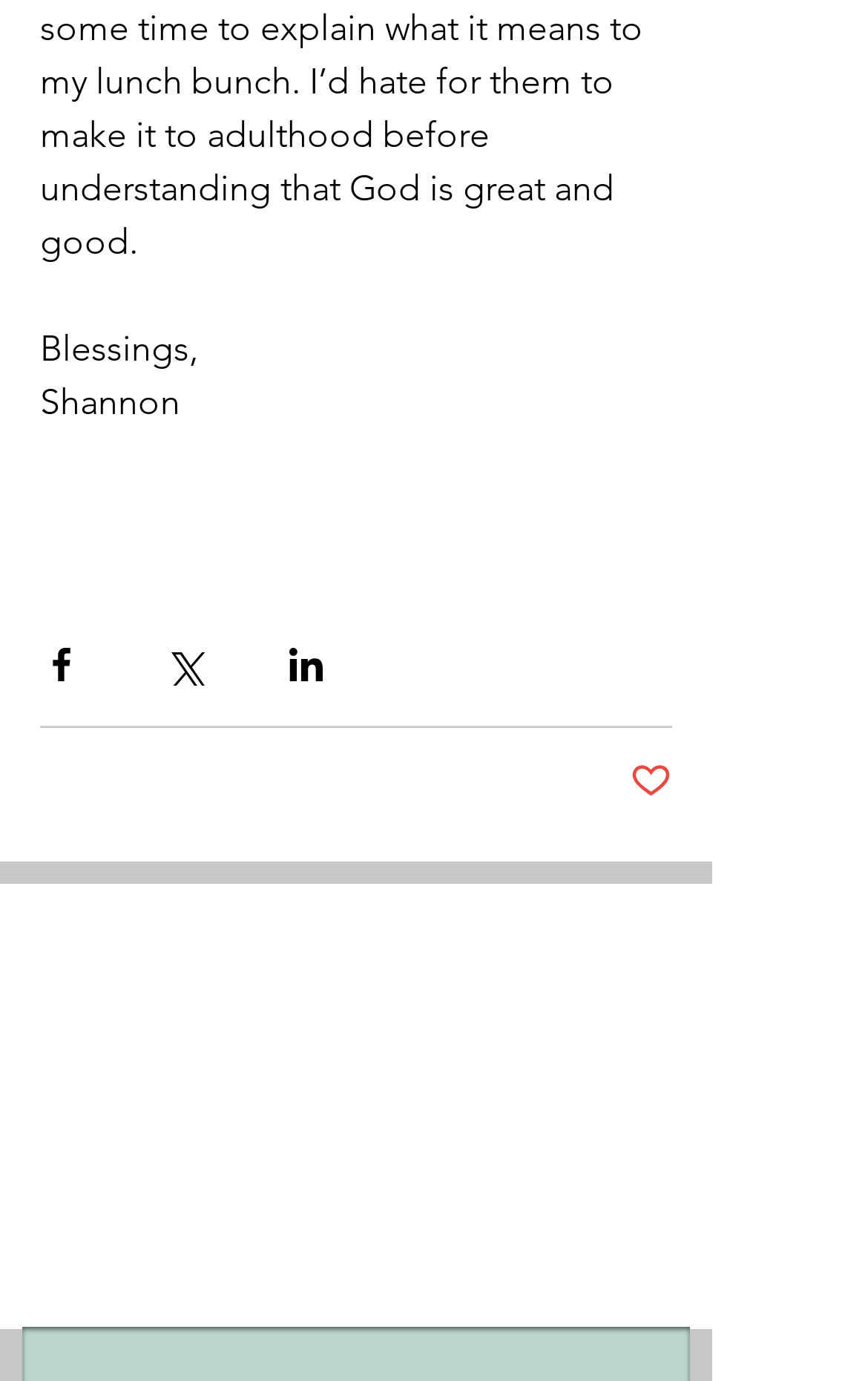Provide the bounding box coordinates of the HTML element described as: "Post not marked as liked". The bounding box coordinates should be four float numbers between 0 and 1, i.e., [left, top, right, bottom].

[0.726, 0.55, 0.774, 0.584]